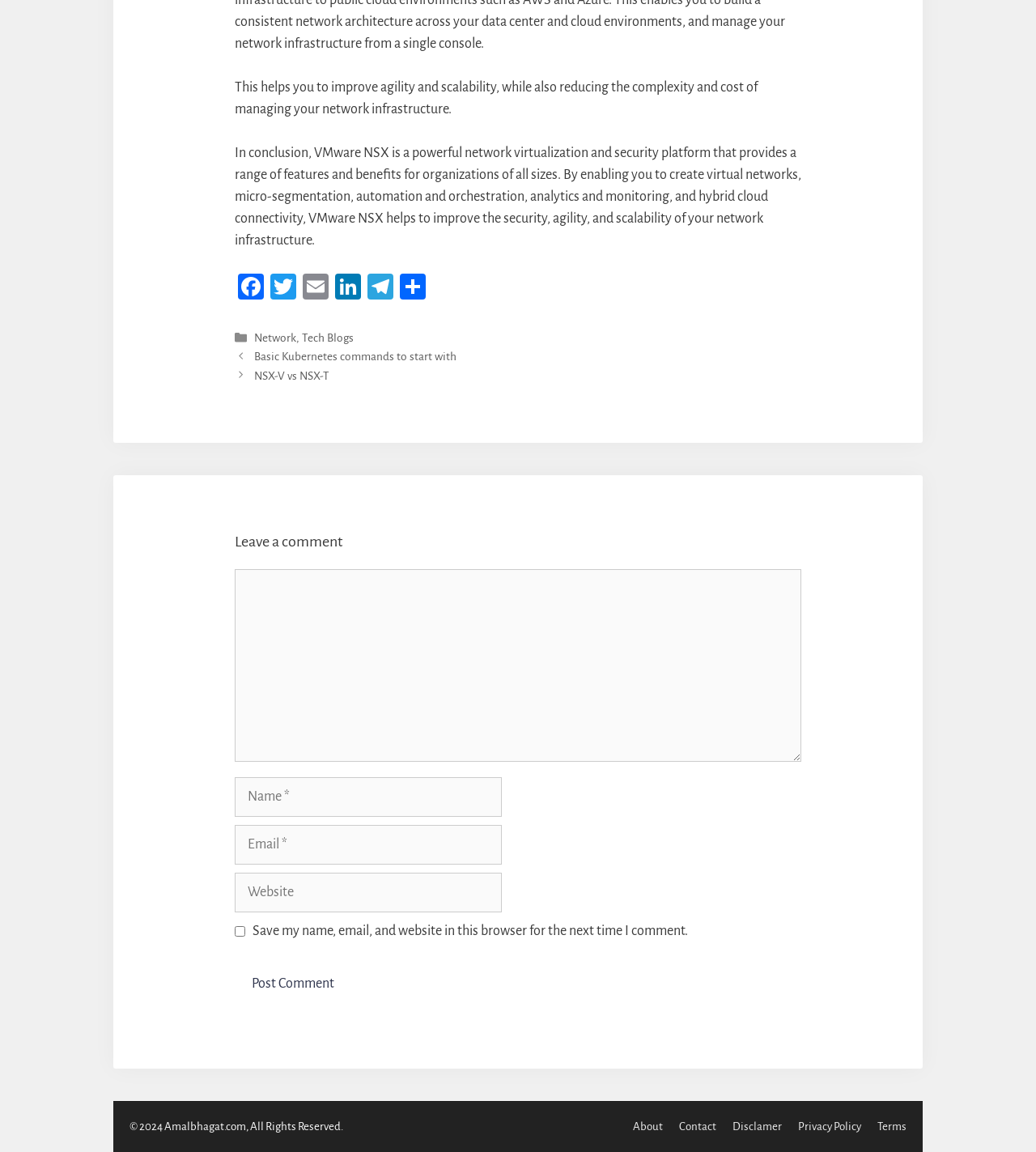Identify the bounding box for the given UI element using the description provided. Coordinates should be in the format (top-left x, top-left y, bottom-right x, bottom-right y) and must be between 0 and 1. Here is the description: parent_node: Comment name="author" placeholder="Name *"

[0.227, 0.674, 0.484, 0.709]